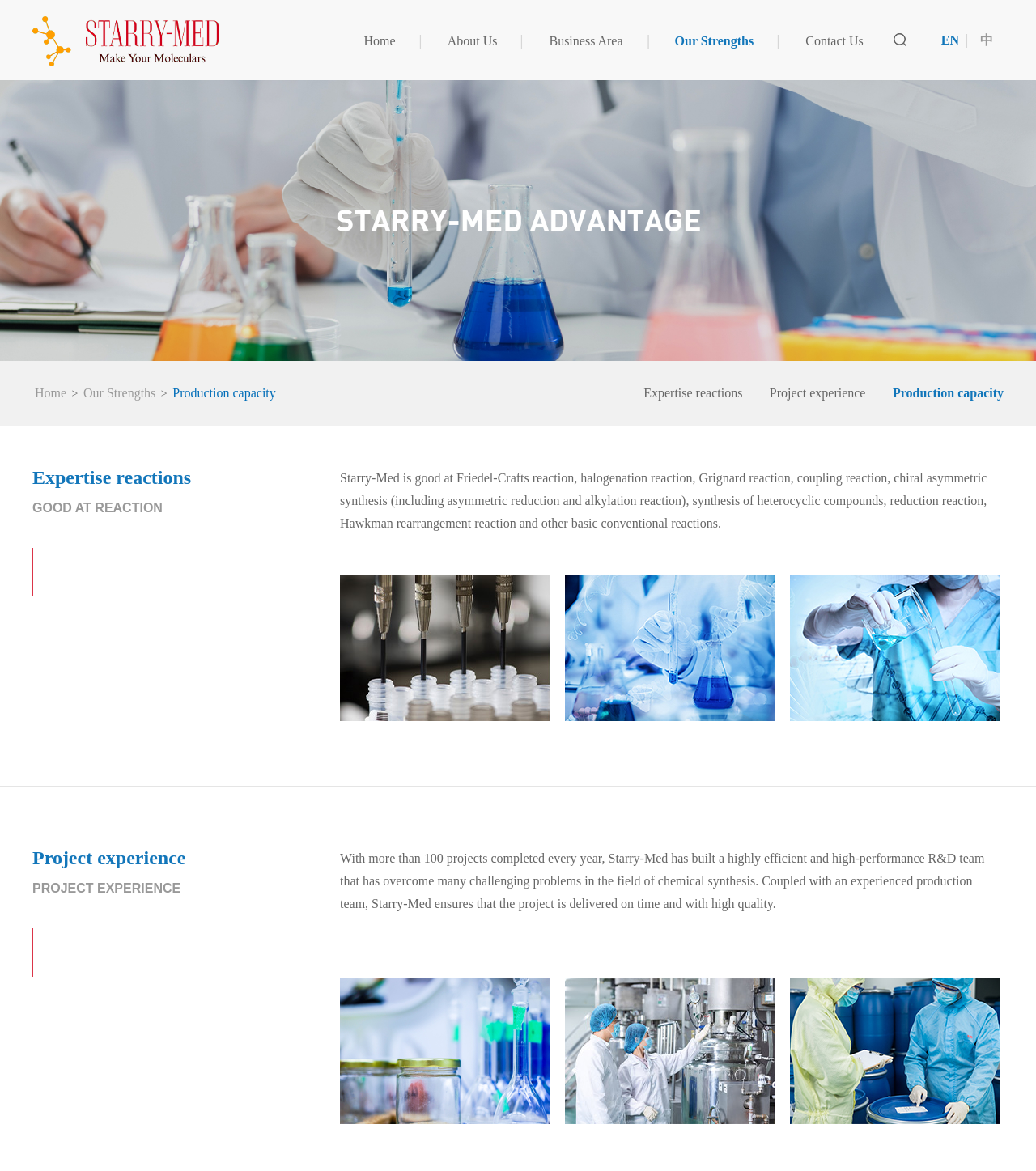Reply to the question with a single word or phrase:
What is the language of the website?

English and Chinese